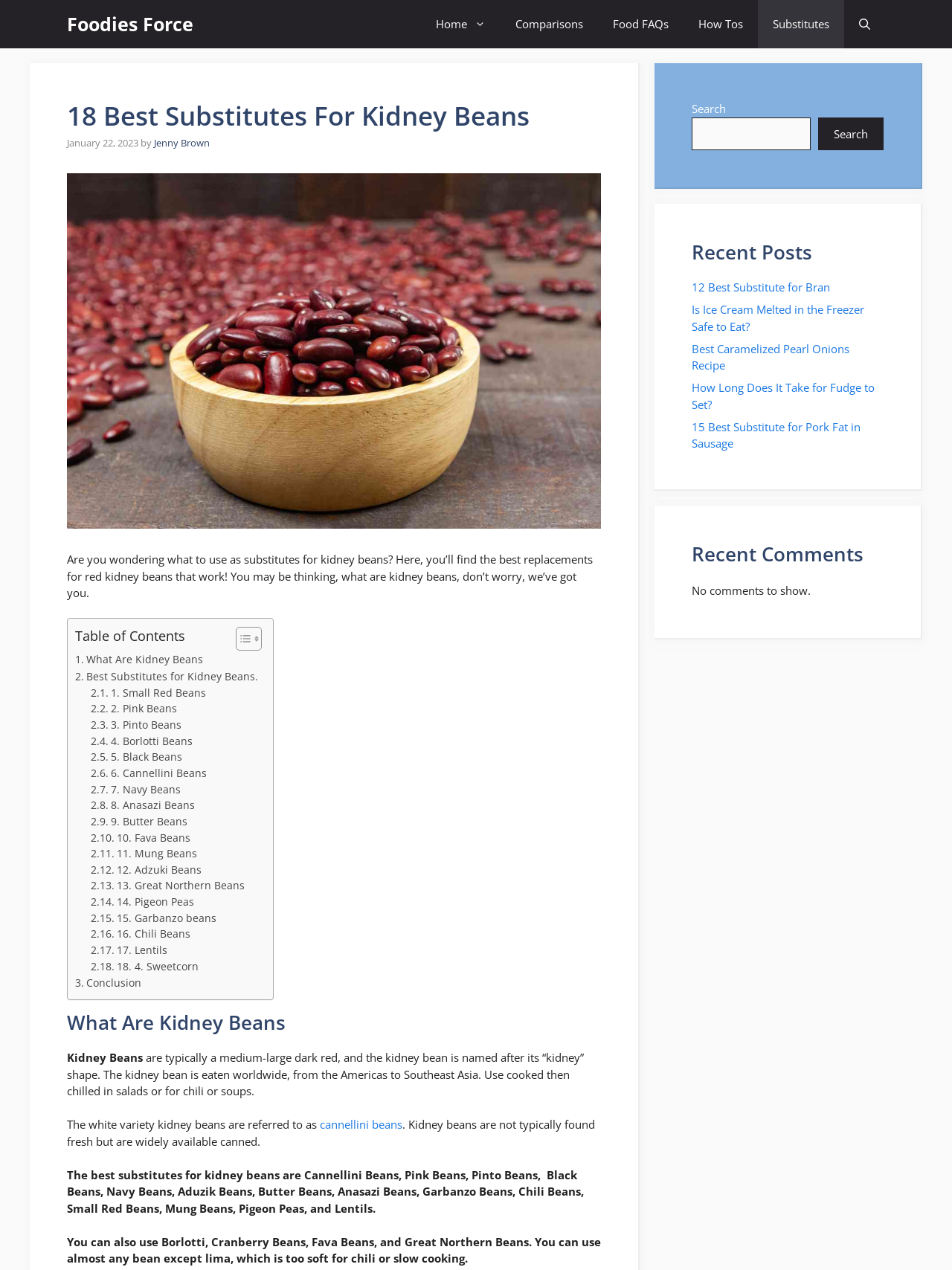Determine the bounding box coordinates of the region that needs to be clicked to achieve the task: "Read the 'What Are Kidney Beans' section".

[0.07, 0.796, 0.631, 0.815]